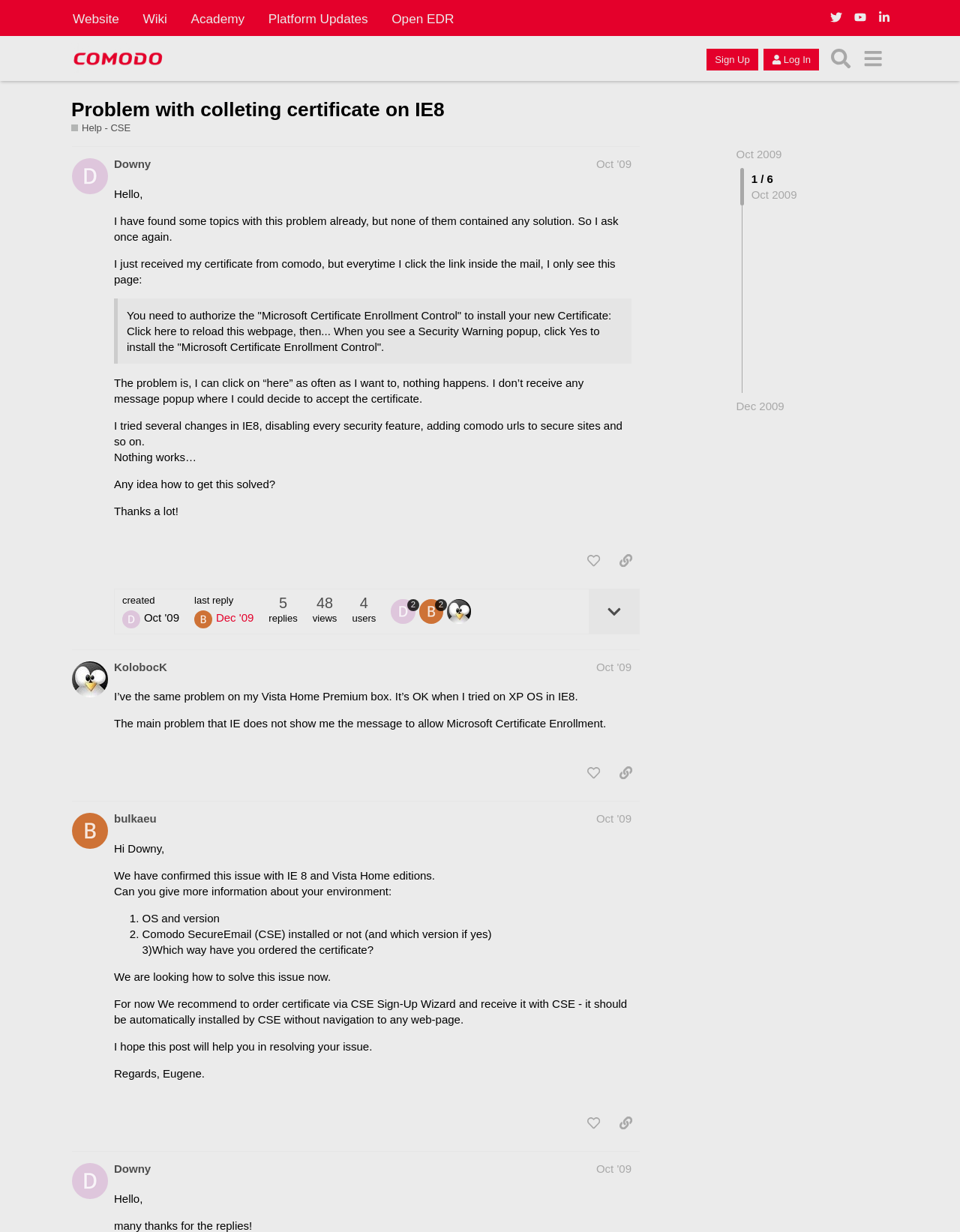Pinpoint the bounding box coordinates of the element that must be clicked to accomplish the following instruction: "Click the 'Log In' button". The coordinates should be in the format of four float numbers between 0 and 1, i.e., [left, top, right, bottom].

[0.795, 0.04, 0.853, 0.057]